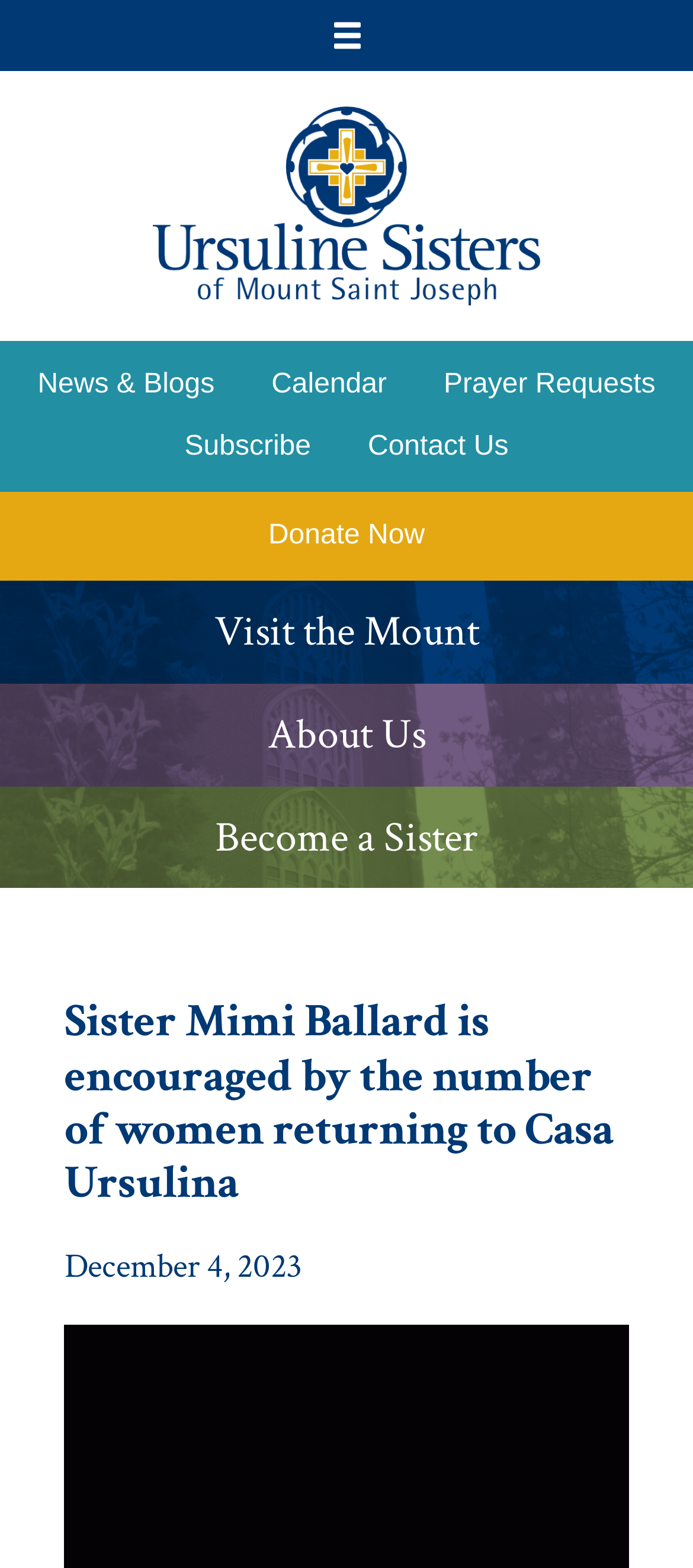Specify the bounding box coordinates of the region I need to click to perform the following instruction: "Go to the 'About Us' page". The coordinates must be four float numbers in the range of 0 to 1, i.e., [left, top, right, bottom].

[0.0, 0.436, 1.0, 0.501]